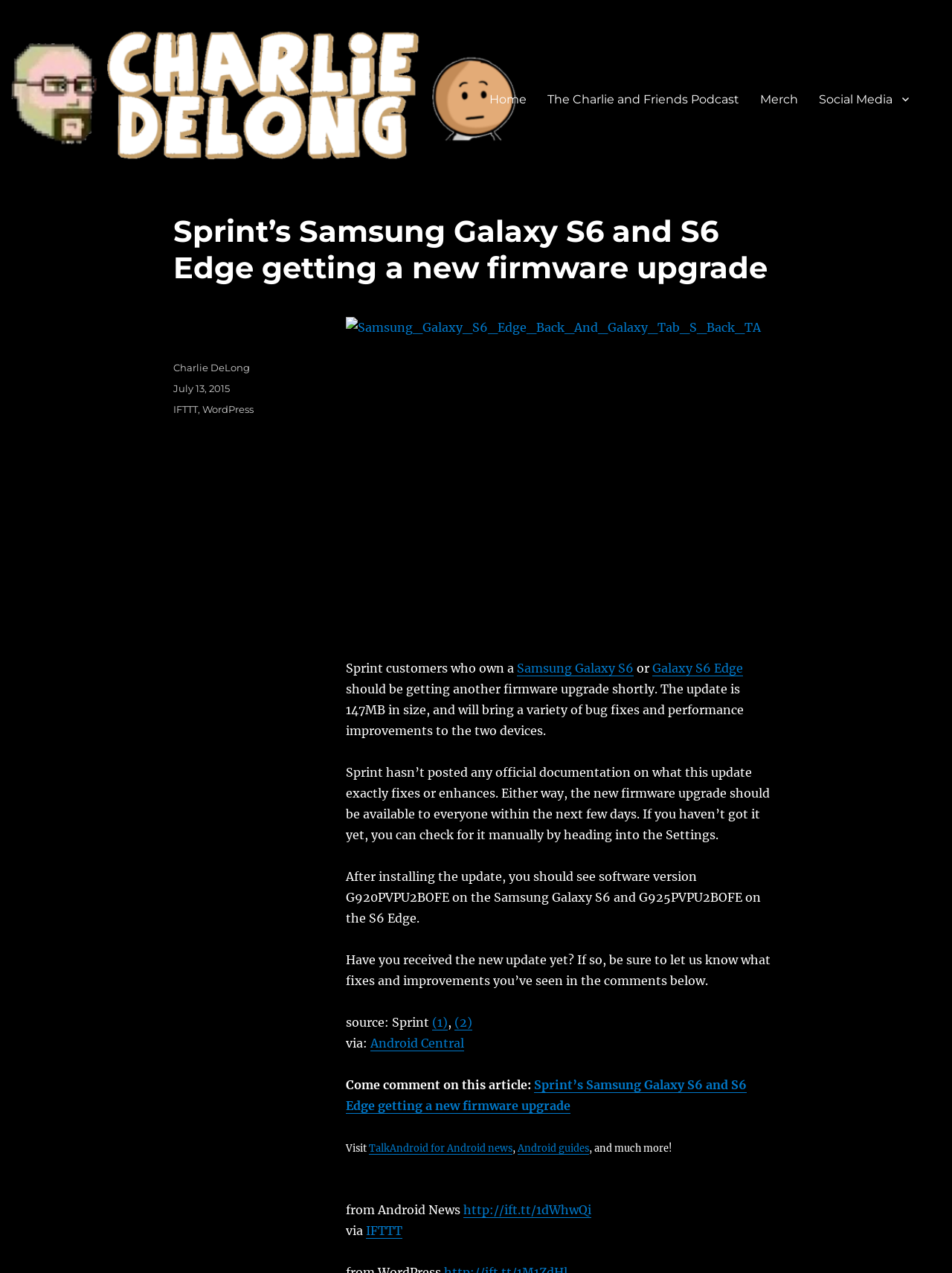Who is the author of the article?
Using the information presented in the image, please offer a detailed response to the question.

The author of the article is Charlie DeLong, as mentioned in the footer section of the webpage, where it says 'Author: Charlie DeLong'.